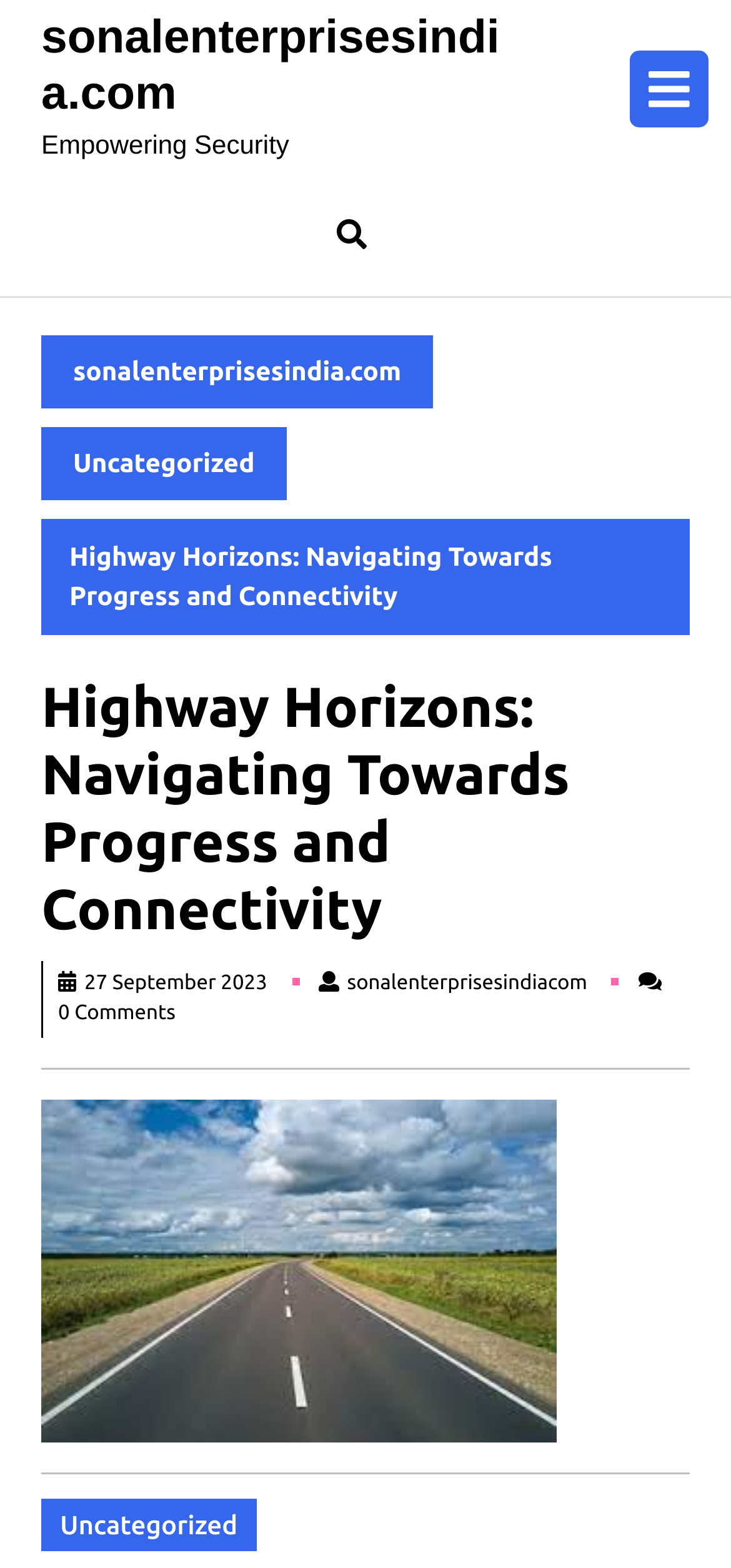Using the format (top-left x, top-left y, bottom-right x, bottom-right y), provide the bounding box coordinates for the described UI element. All values should be floating point numbers between 0 and 1: Open Menu

[0.862, 0.032, 0.969, 0.081]